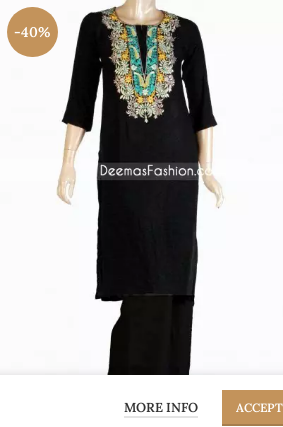Provide a one-word or one-phrase answer to the question:
What is the shape of the shirt's silhouette?

A-line